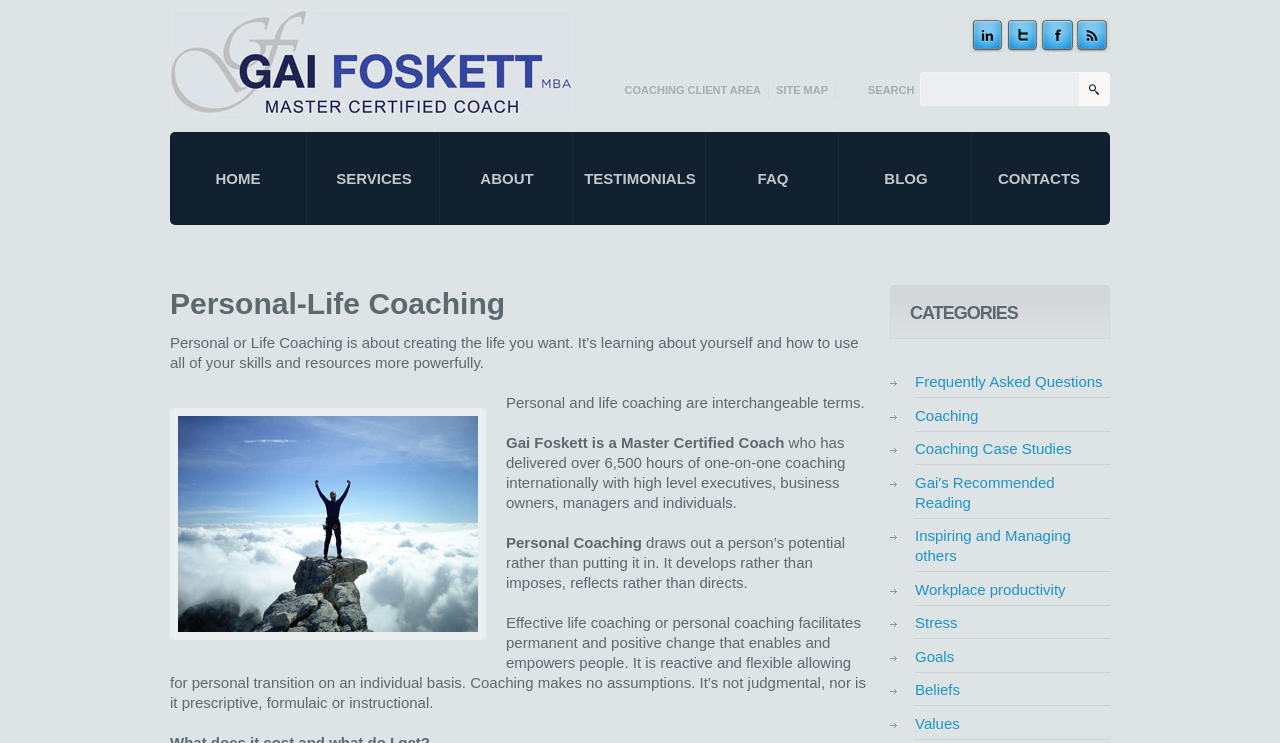What categories are available on the webpage?
Please answer using one word or phrase, based on the screenshot.

Frequently Asked Questions, Coaching, etc.